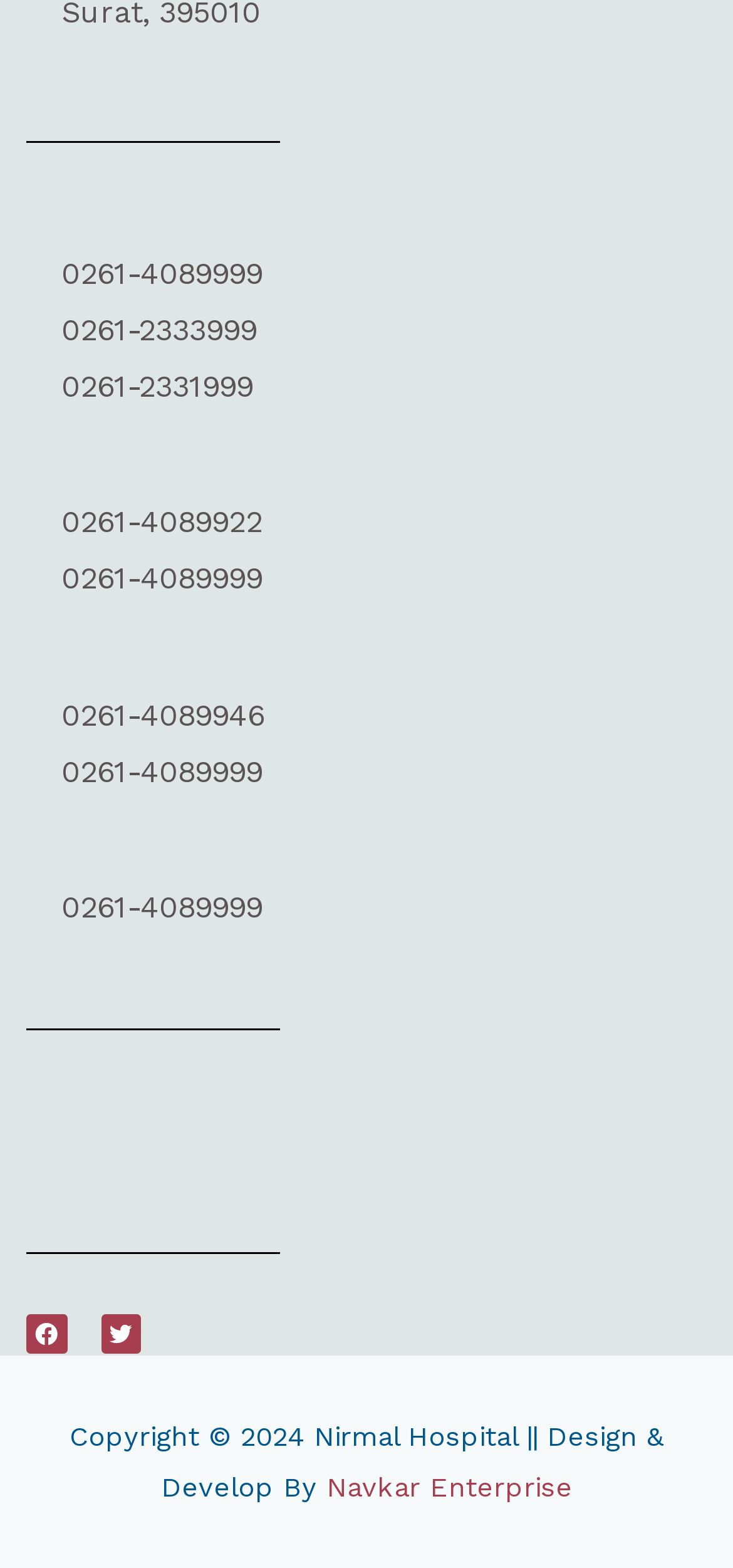Extract the bounding box for the UI element that matches this description: "Navkar Enterprise".

[0.445, 0.937, 0.781, 0.959]